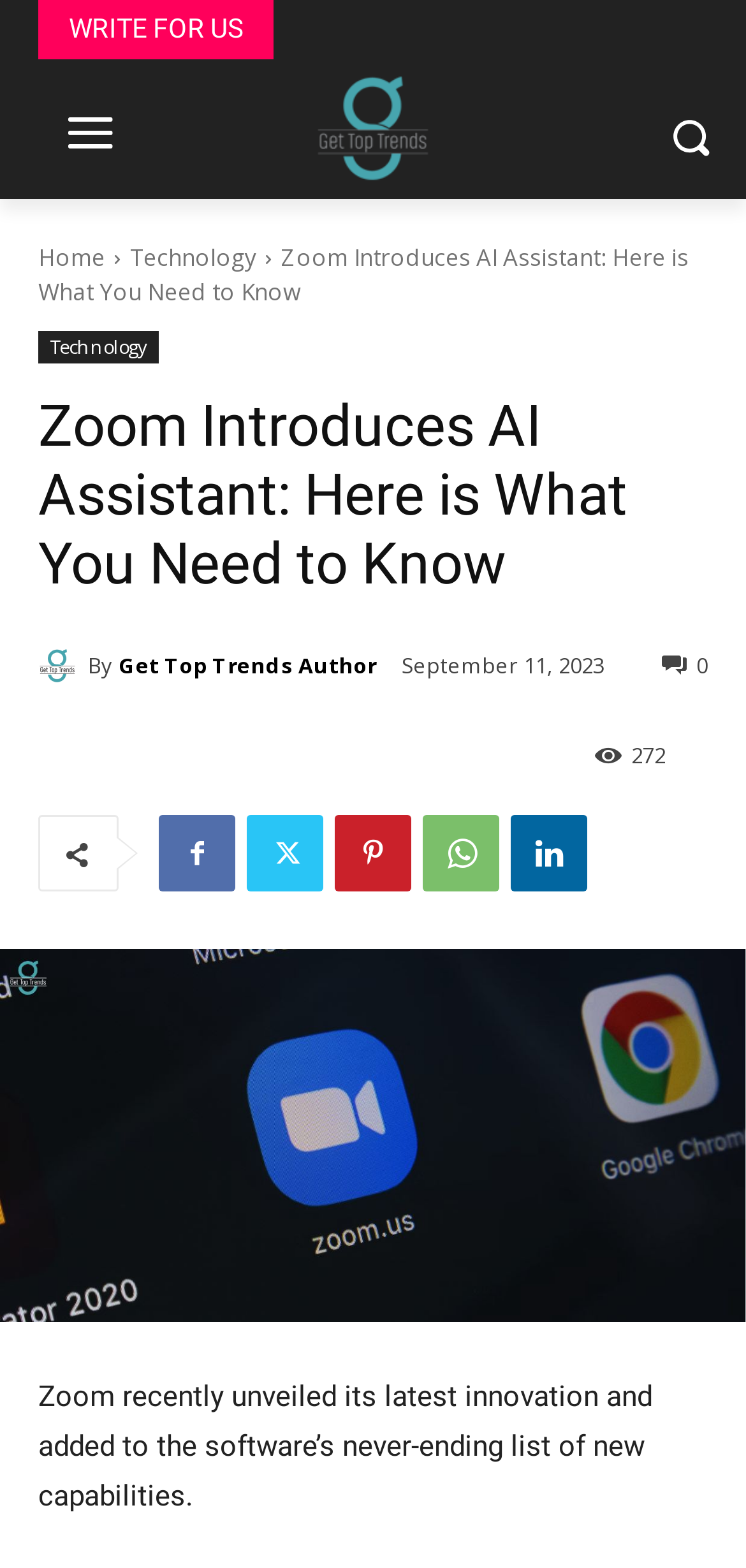Locate the bounding box coordinates of the area to click to fulfill this instruction: "Click on the 'Home' link". The bounding box should be presented as four float numbers between 0 and 1, in the order [left, top, right, bottom].

[0.051, 0.154, 0.141, 0.174]